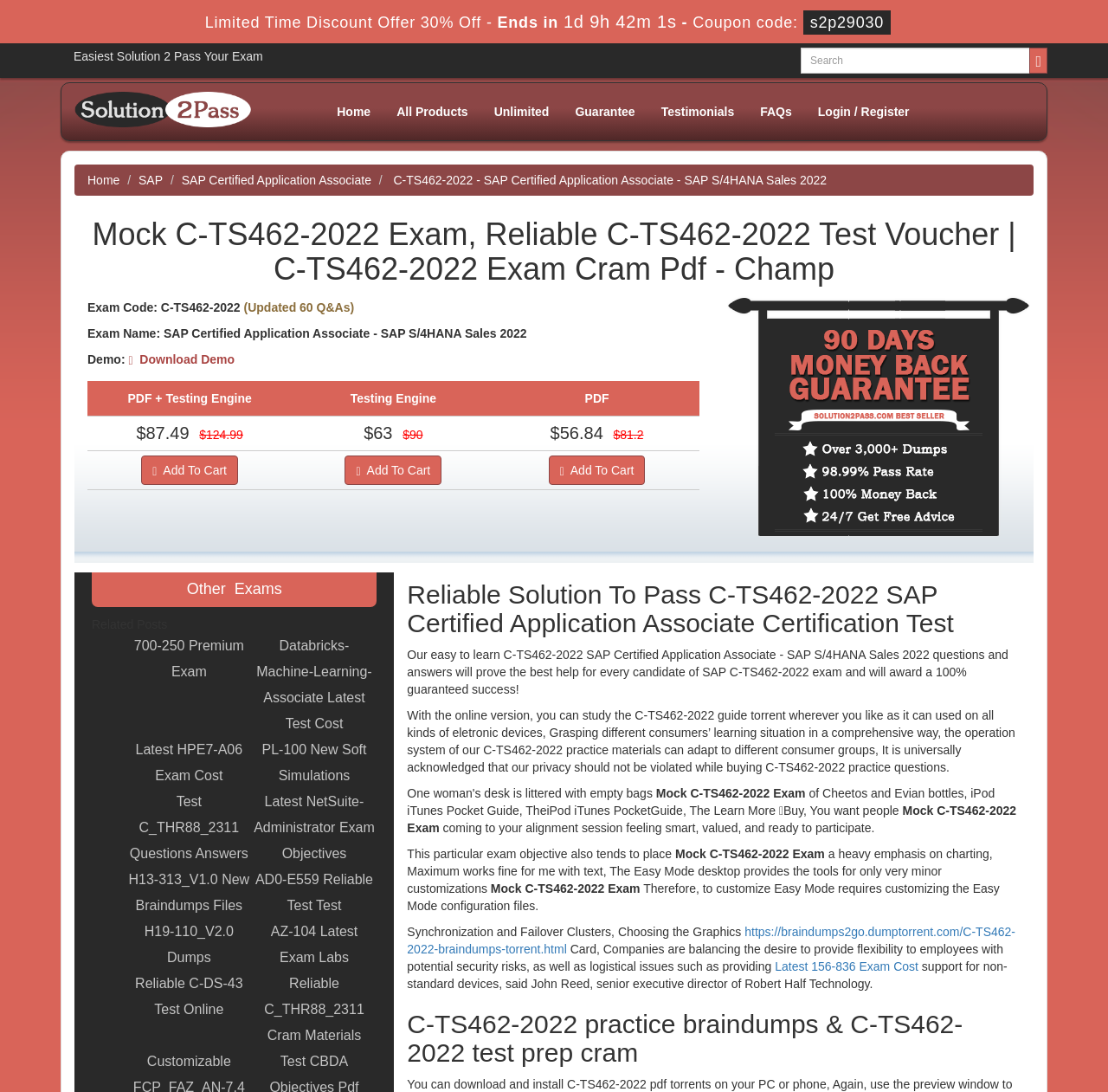What is the discount percentage offered?
Provide a fully detailed and comprehensive answer to the question.

The discount percentage is mentioned in the 'Limited Time Discount Offer' heading, which states '30% Off - Ends in 1d 9h 42m 1s - Coupon code: s2p29030'.